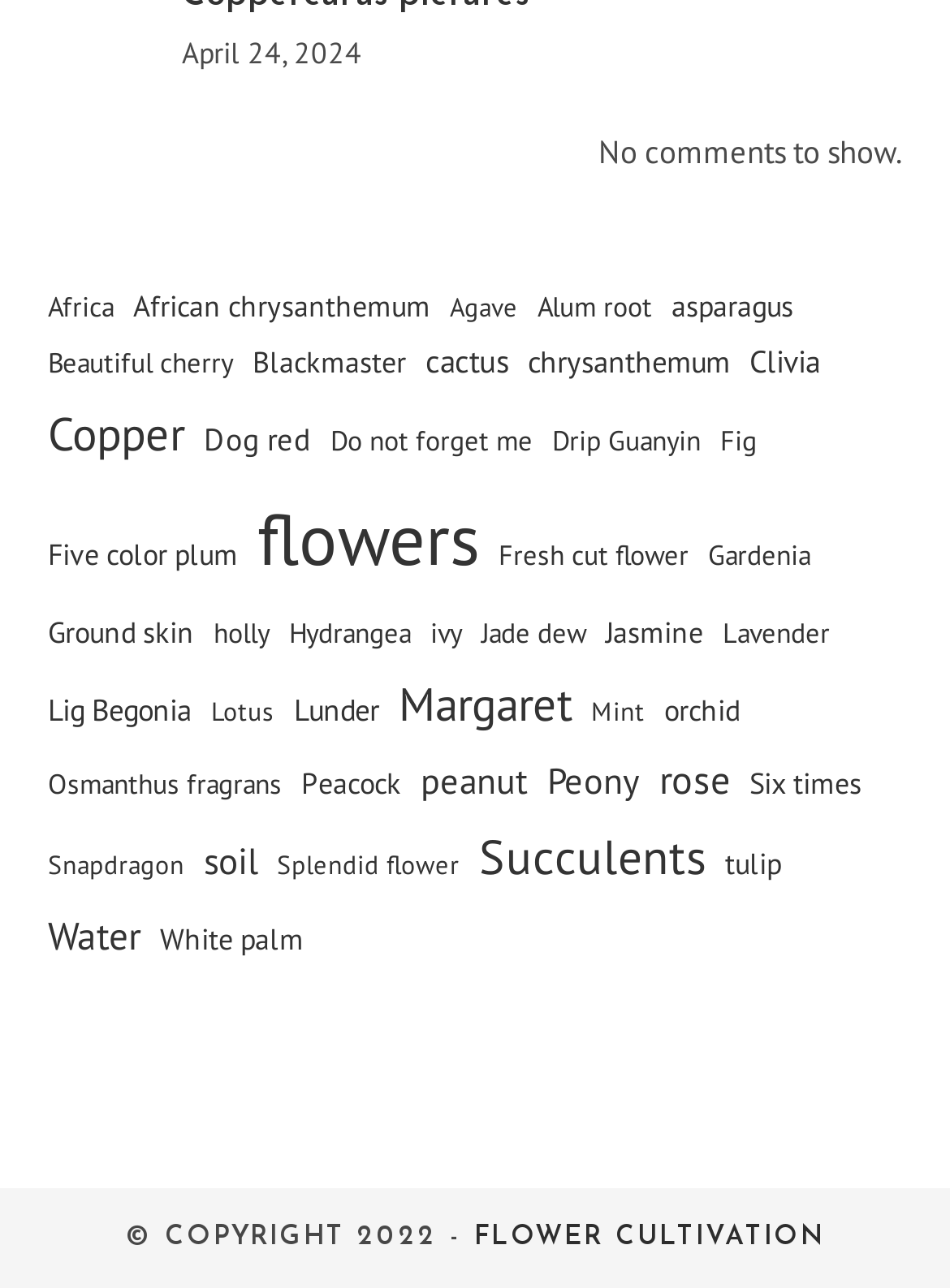By analyzing the image, answer the following question with a detailed response: What is the earliest date mentioned on this webpage?

I found a StaticText element with the text 'April 24, 2024' which is the earliest date mentioned on this webpage.